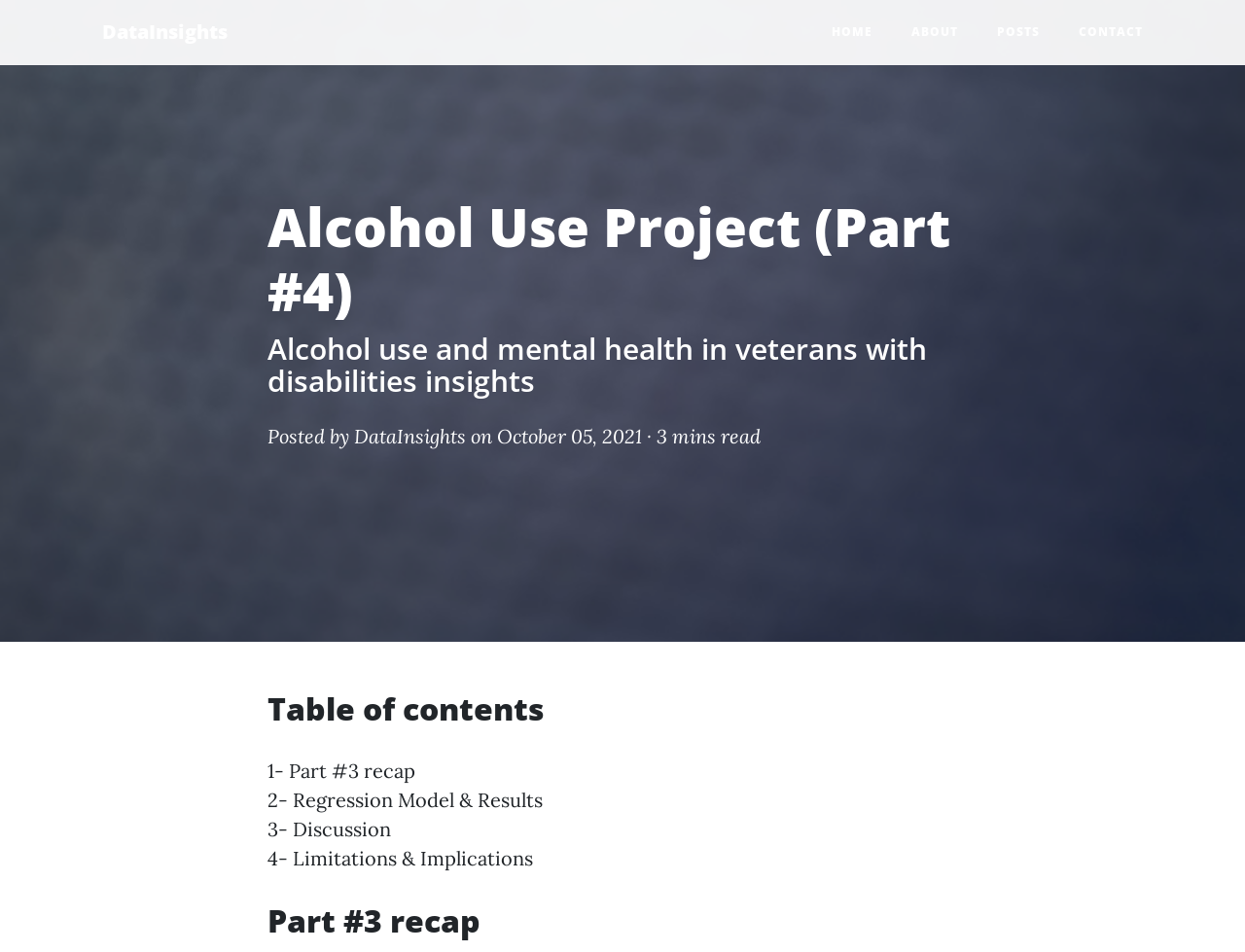Refer to the element description Architectural Aluminum Finishes and identify the corresponding bounding box in the screenshot. Format the coordinates as (top-left x, top-left y, bottom-right x, bottom-right y) with values in the range of 0 to 1.

None